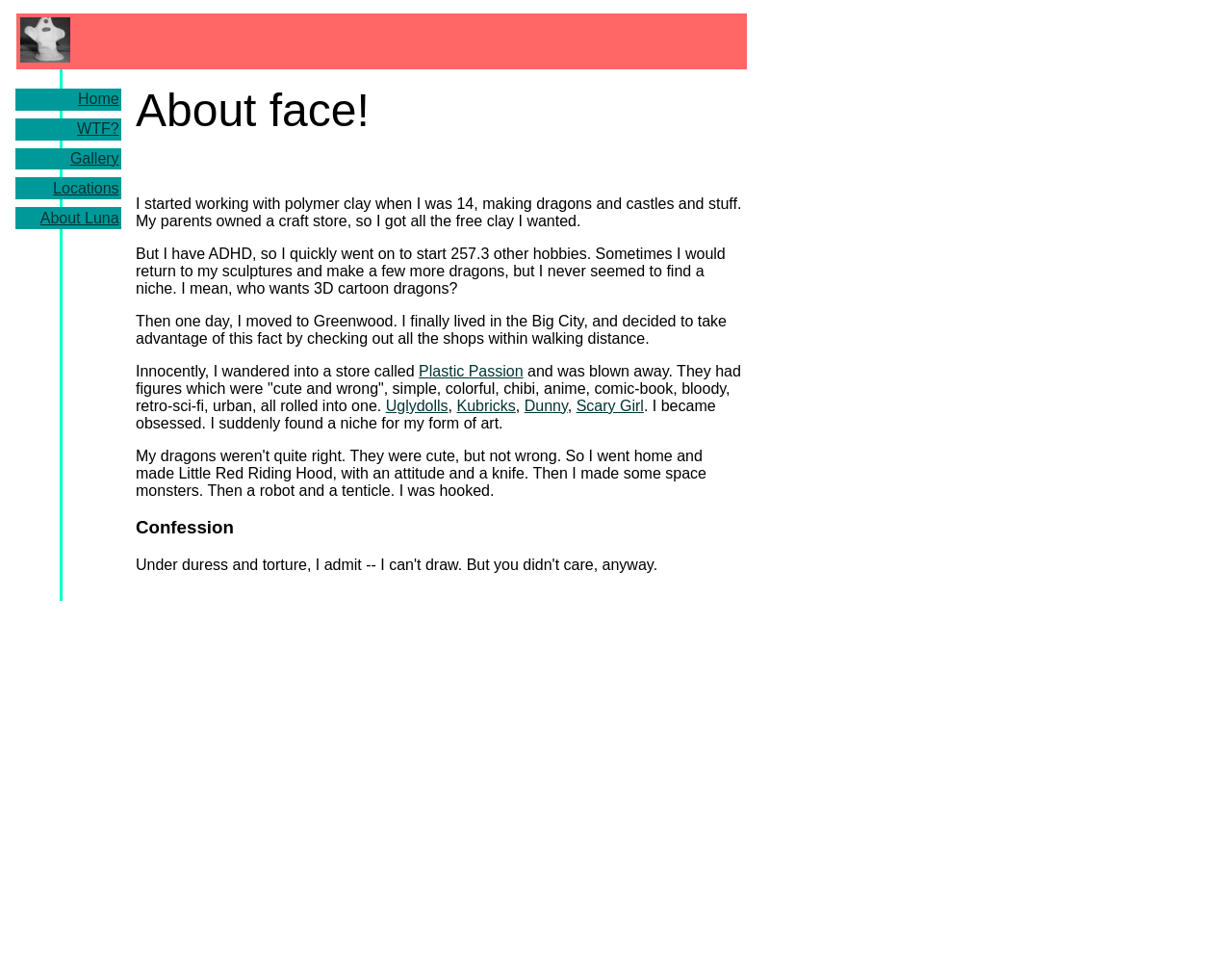What is the author's age when they started working with polymer clay?
Answer the question with a single word or phrase derived from the image.

14